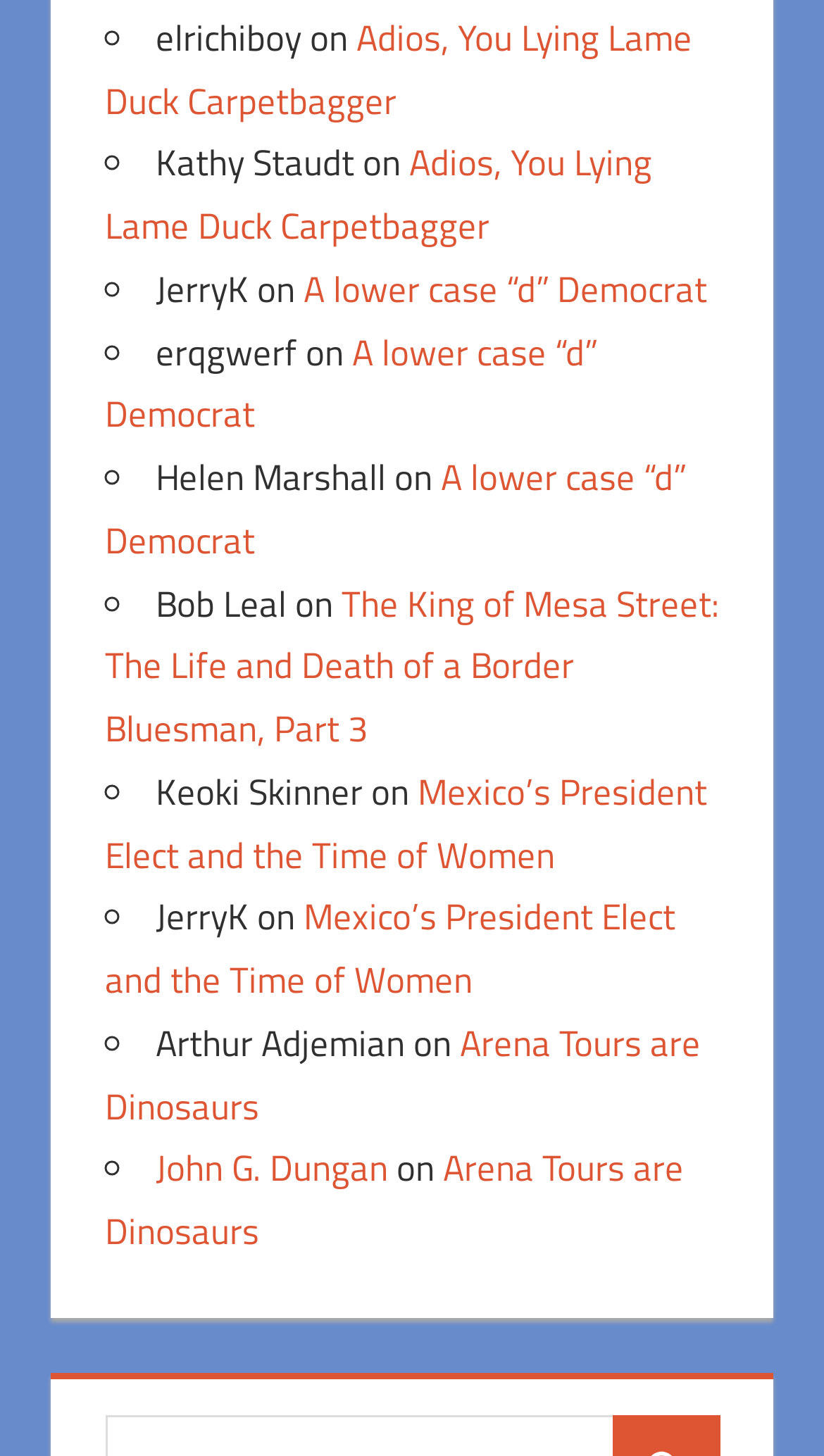Use a single word or phrase to answer the following:
What is the name of the first author?

elrichiboy